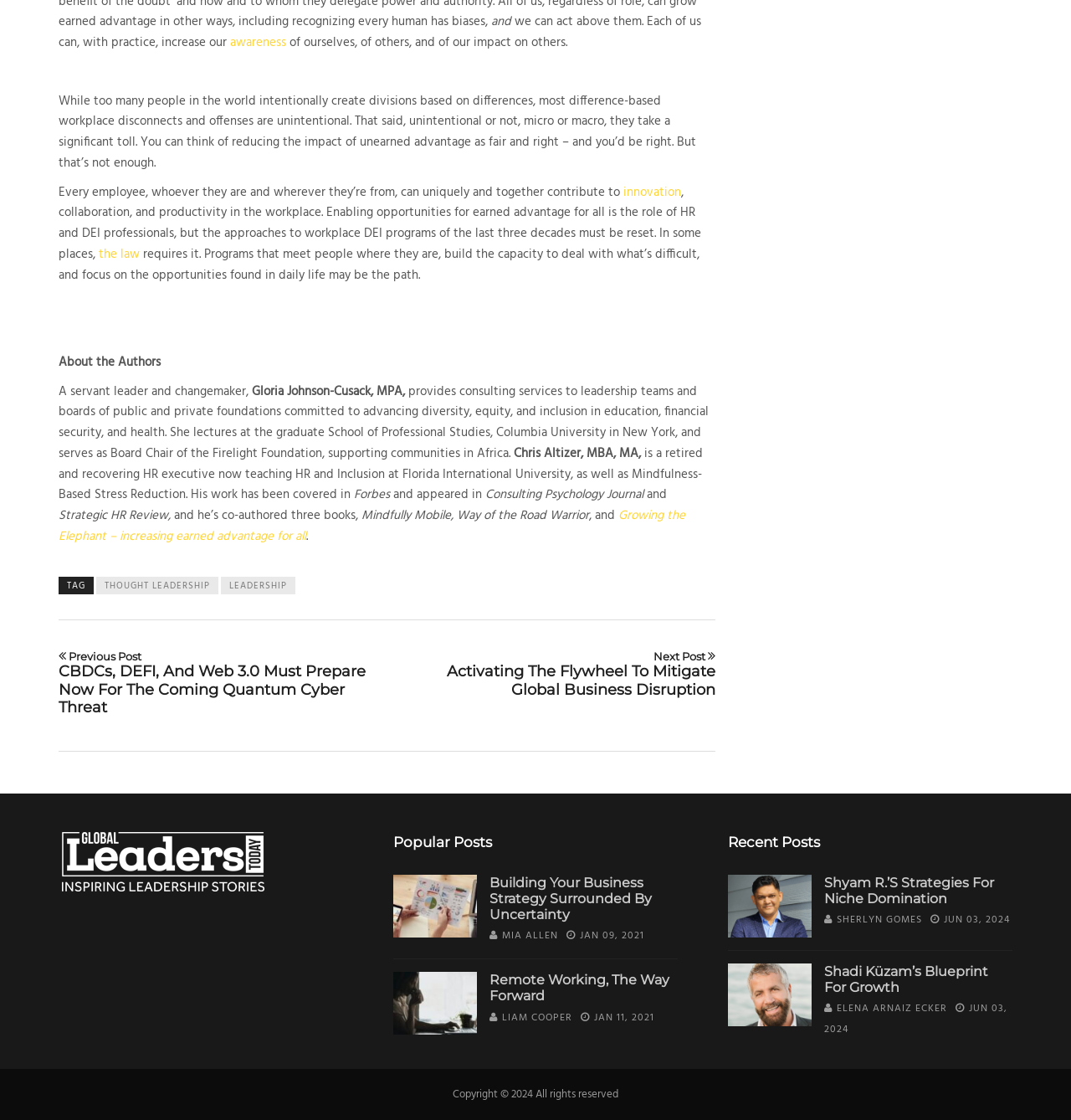Identify the bounding box coordinates for the UI element described as: "Elena Arnaiz Ecker".

[0.781, 0.893, 0.884, 0.908]